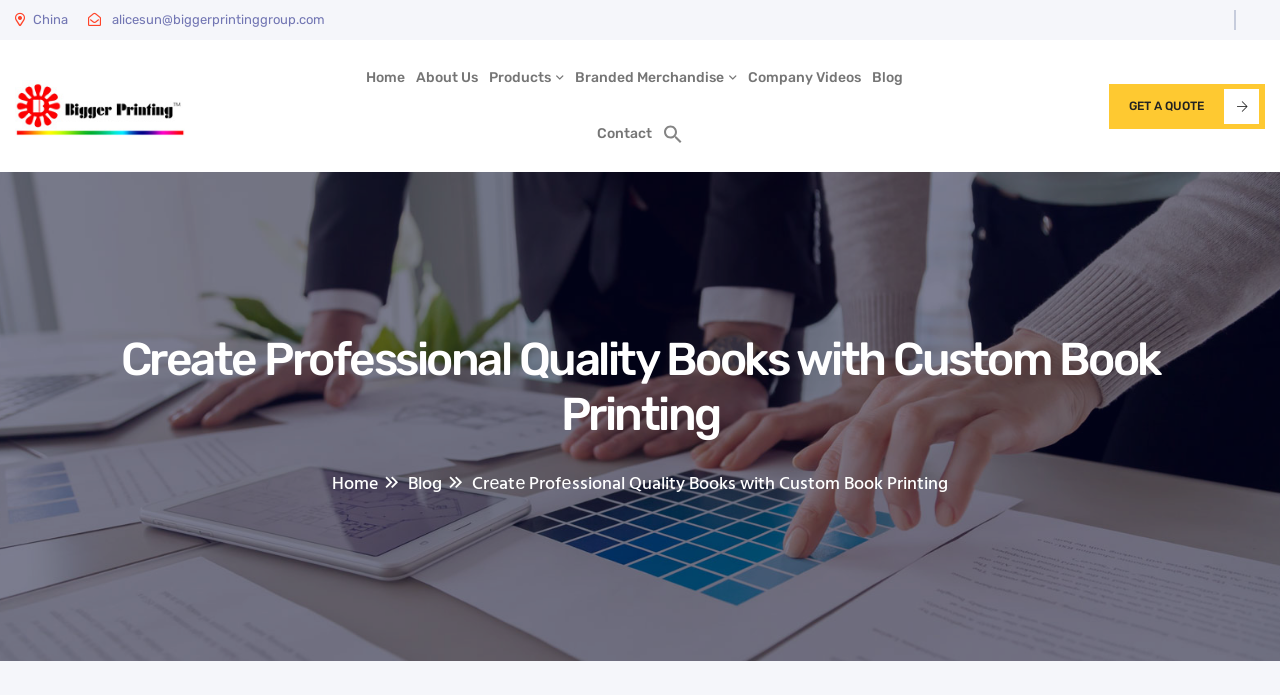Respond to the question below with a concise word or phrase:
How many links are in the navigation menu?

2